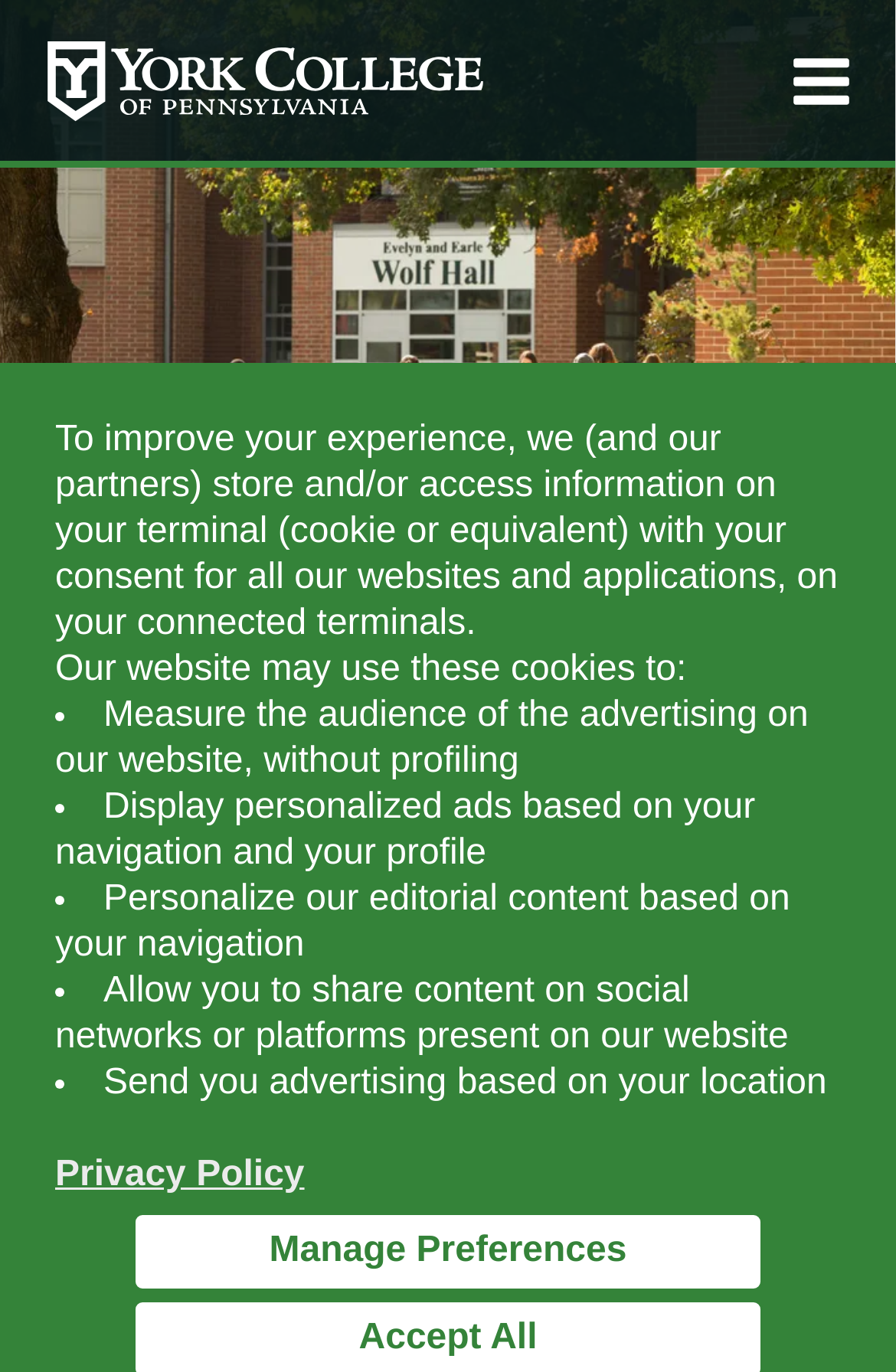Please give a concise answer to this question using a single word or phrase: 
What is the purpose of the 'Manage Preferences' button?

To manage cookie preferences